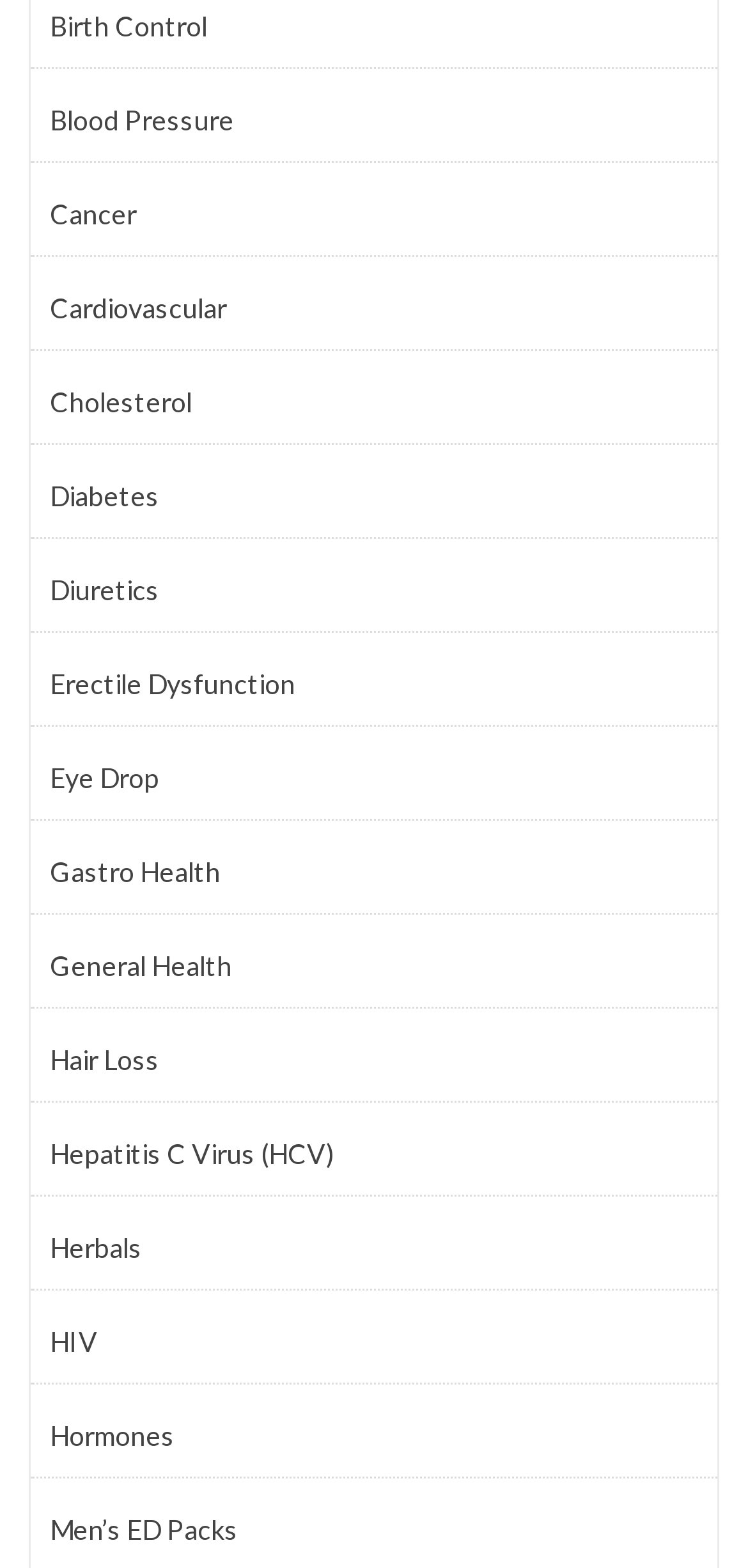What is the width of each health topic link?
Refer to the image and provide a concise answer in one word or phrase.

0.866